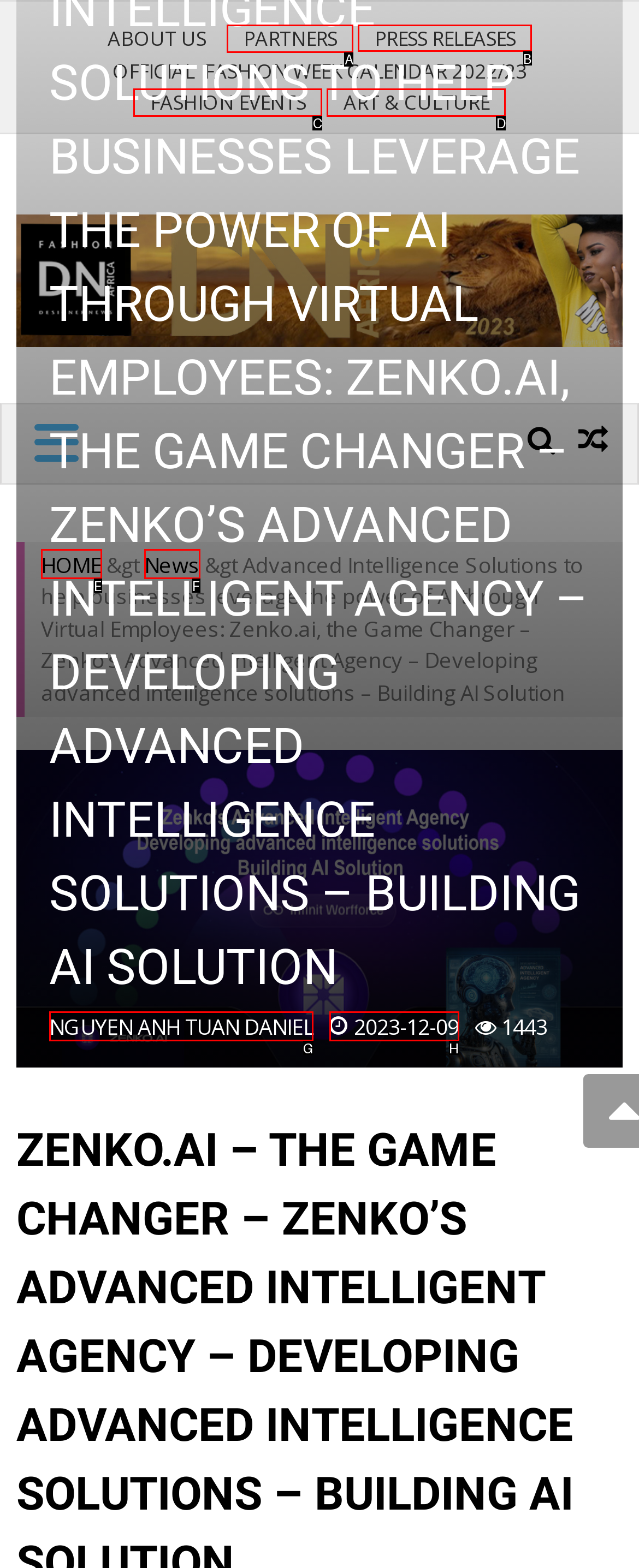Select the correct HTML element to complete the following task: Check PRESS RELEASES
Provide the letter of the choice directly from the given options.

B